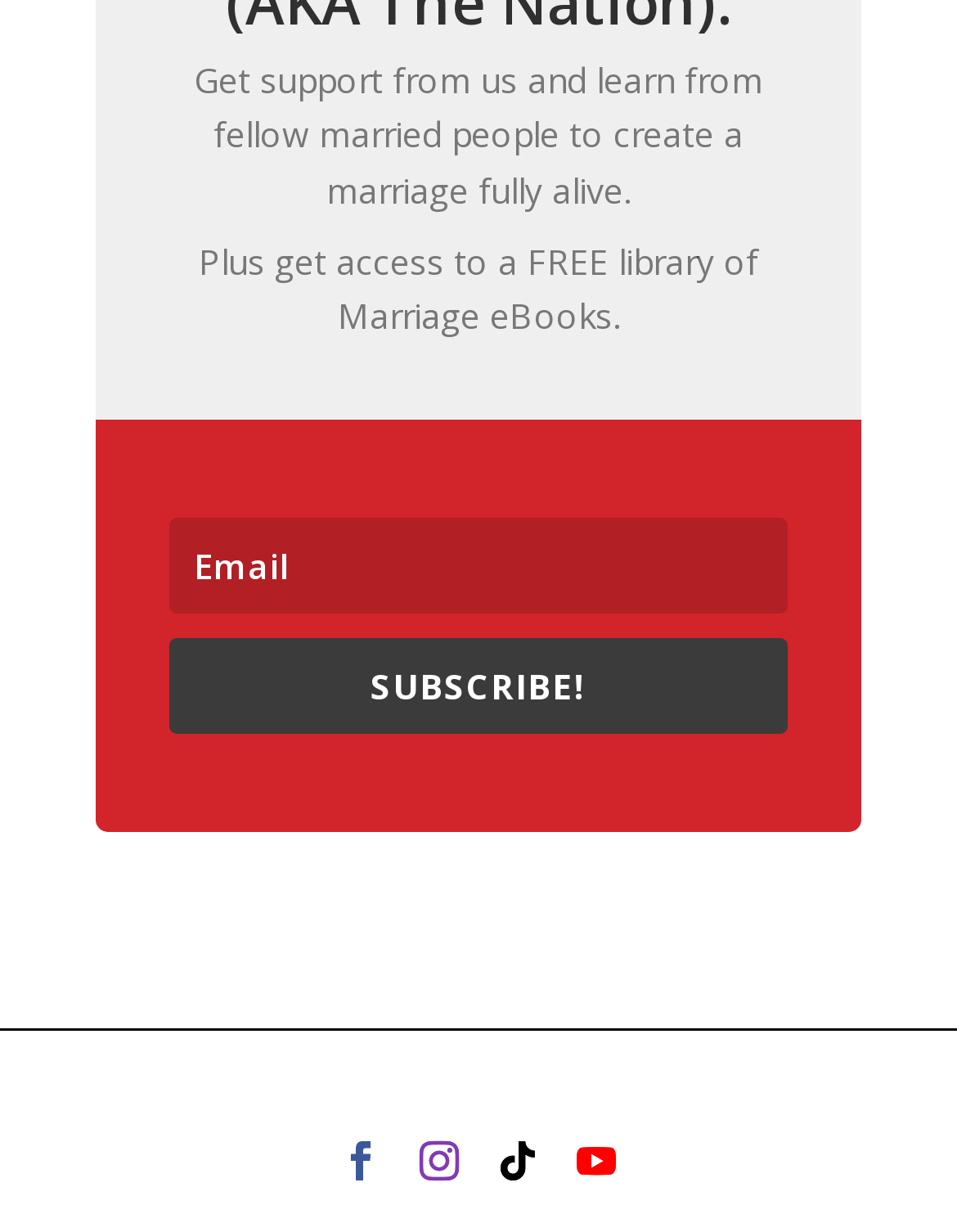What is the purpose of this webpage?
Using the image, respond with a single word or phrase.

Get marriage support